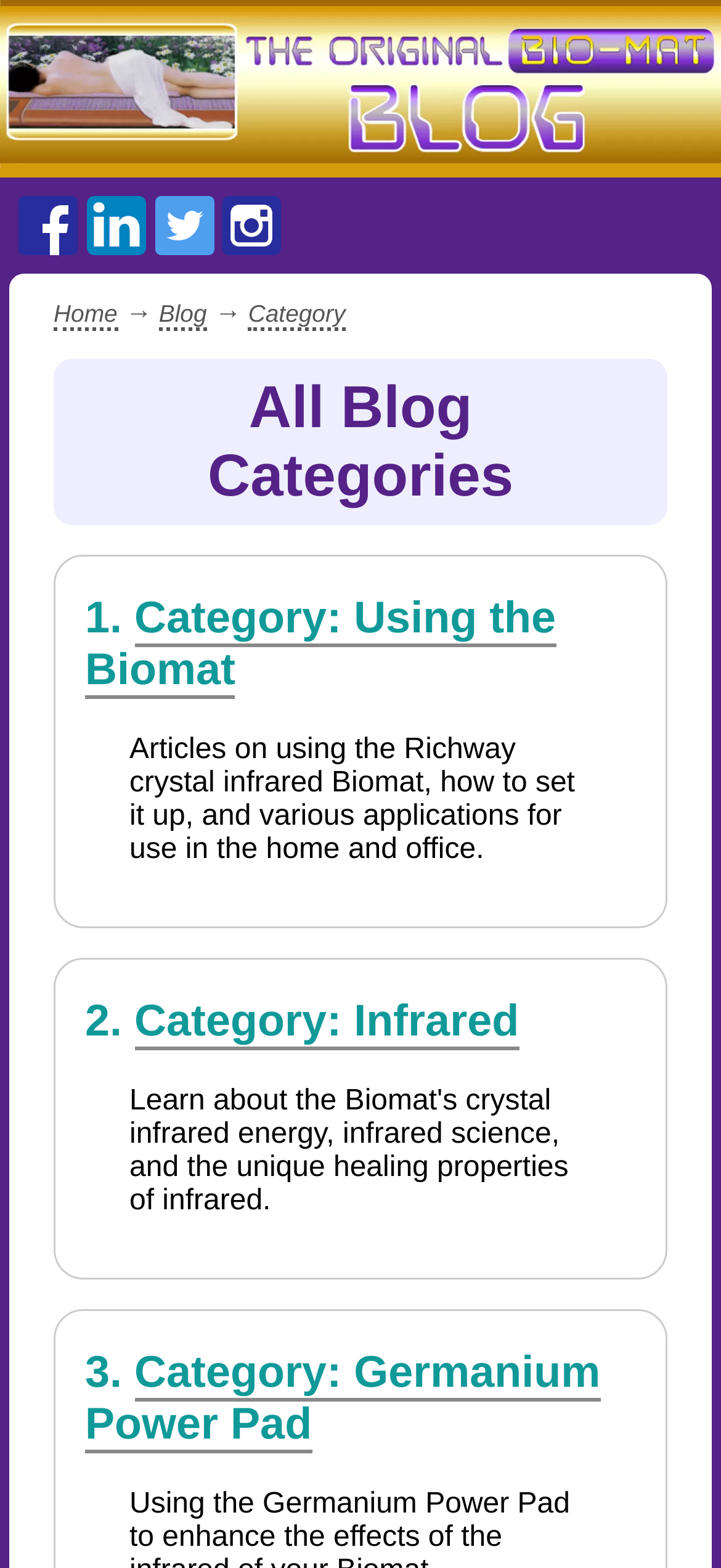Please provide the bounding box coordinate of the region that matches the element description: 1. Coordinates should be in the format (top-left x, top-left y, bottom-right x, bottom-right y) and all values should be between 0 and 1.

None